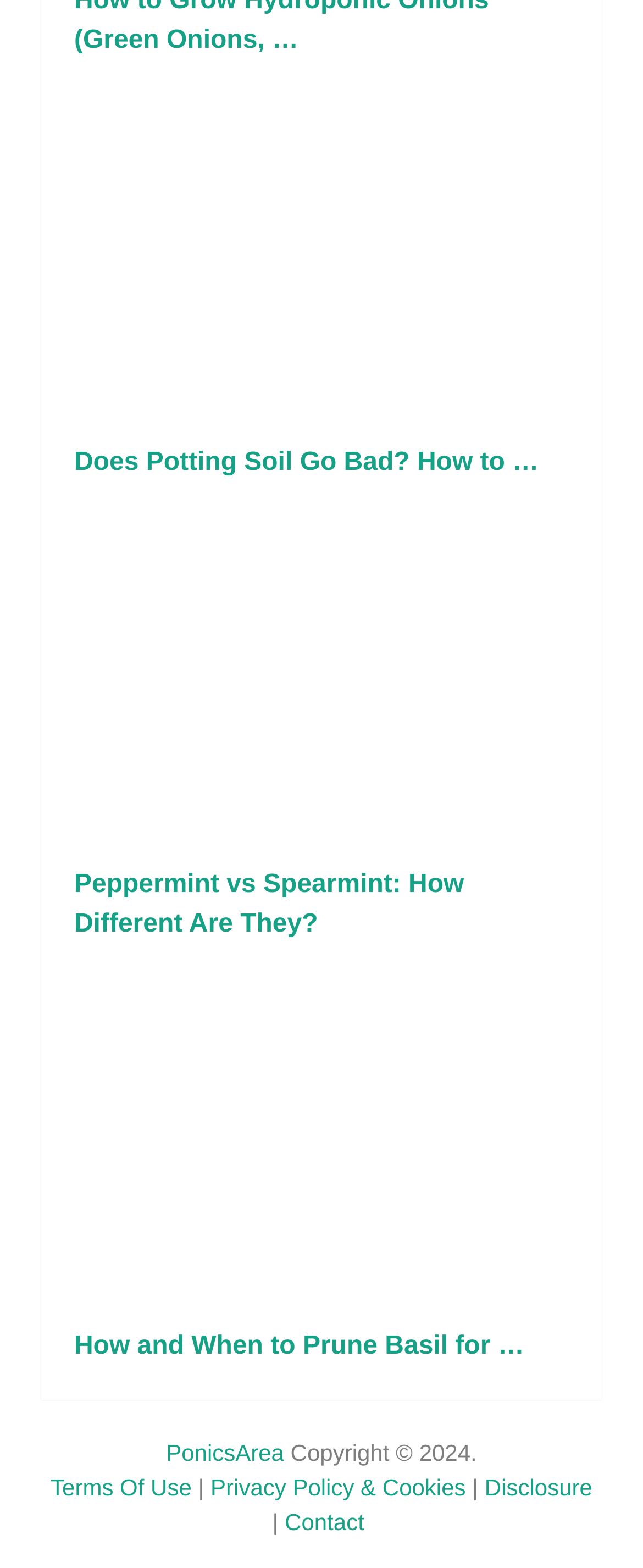Give a one-word or phrase response to the following question: How many article previews are on the webpage?

3